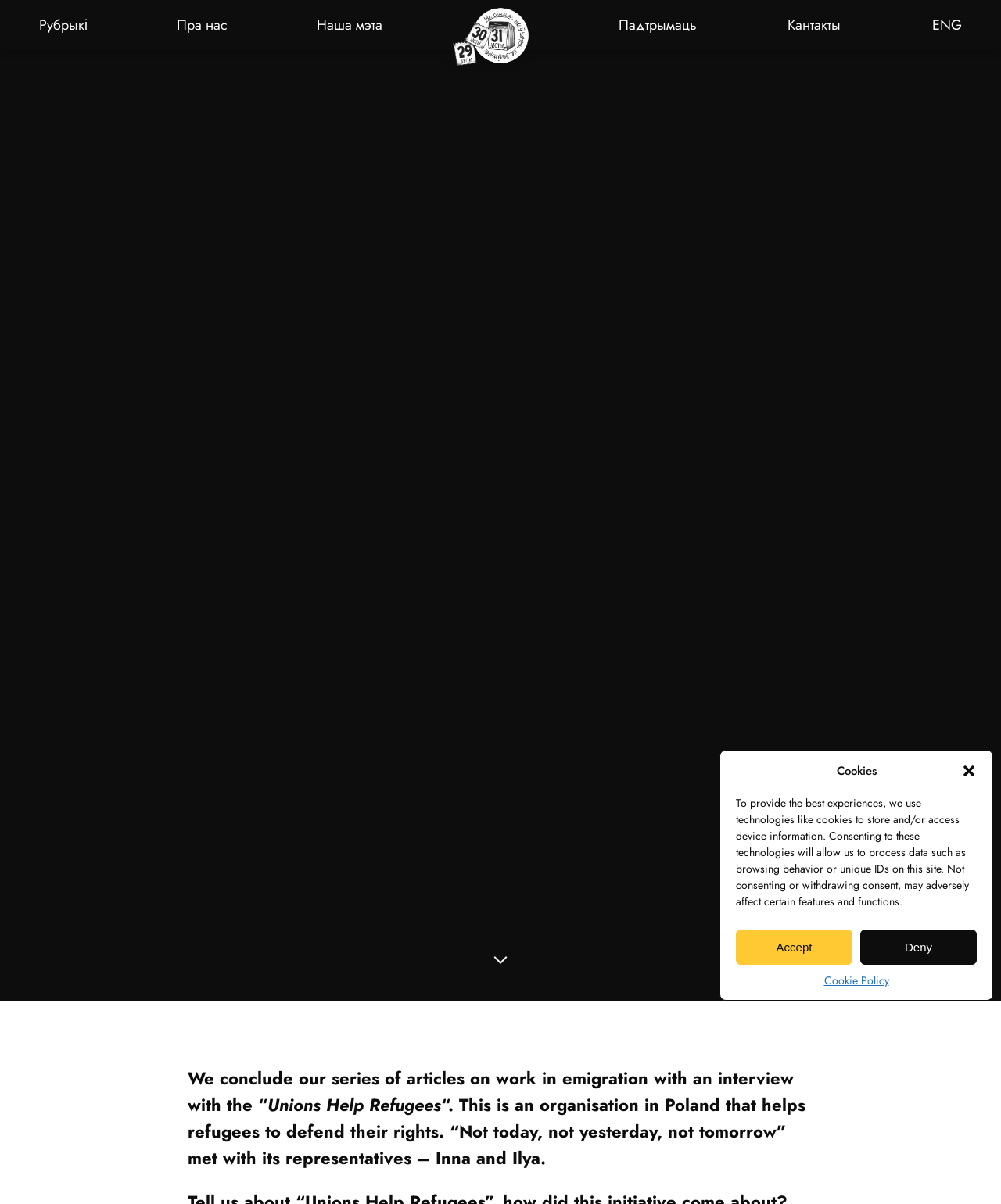Please specify the bounding box coordinates for the clickable region that will help you carry out the instruction: "Go to the page about us".

[0.169, 0.0, 0.235, 0.042]